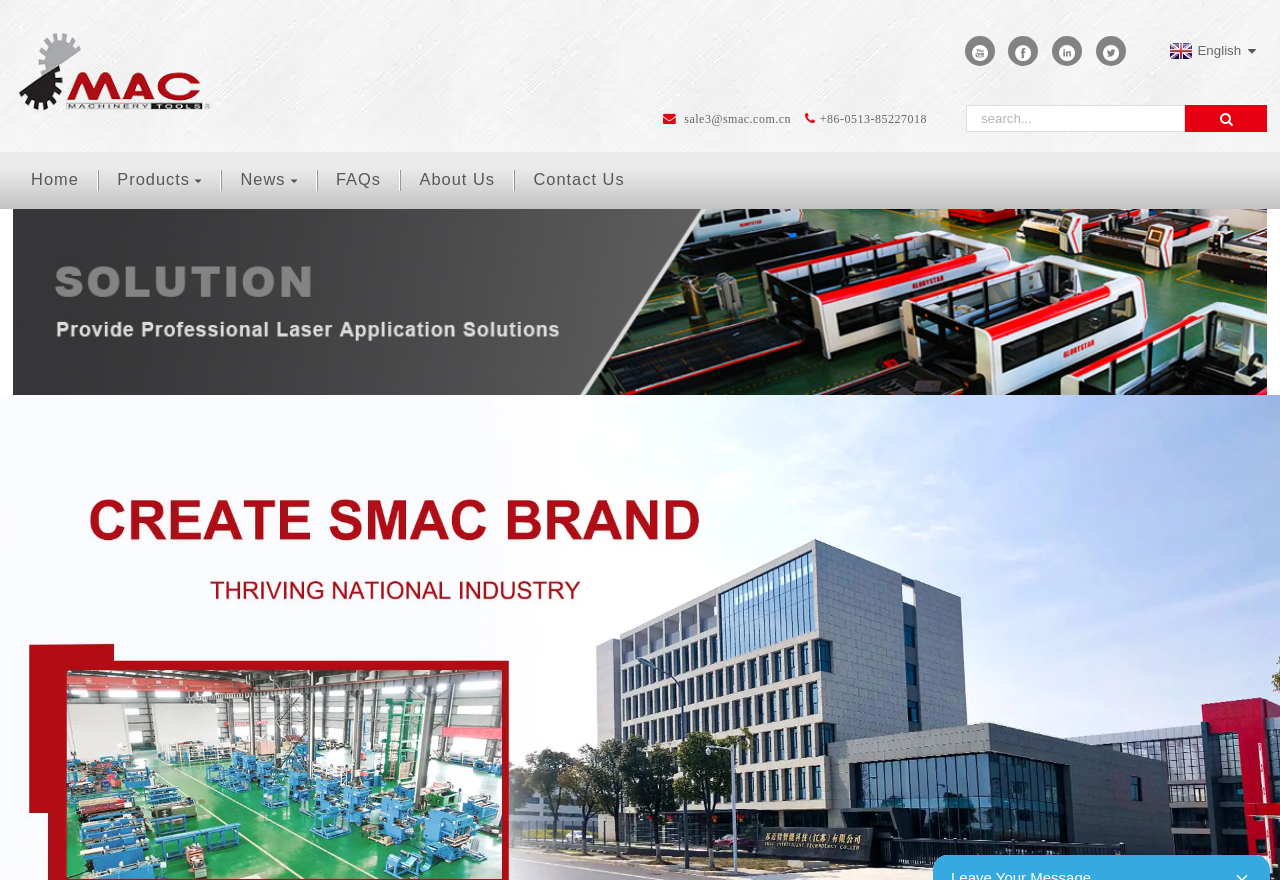Detail the webpage's structure and highlights in your description.

This webpage is about a Chinese factory and manufacturer of horizontal expanding machines, with a focus on selling products and providing services. 

At the top left corner, there is a logo of the company, SMAC Intelligent Technology Co., Ltd., accompanied by a link to the company's name. Below the logo, there is a horizontal menu with links to different sections of the website, including Home, Products, News, FAQs, About Us, and Contact Us.

On the top right corner, there are social media links to YouTube, Facebook, Instagram, and Twitter, each represented by an icon. Next to these links, there is a search bar with a magnifying glass button.

In the middle of the page, there is a large banner image that spans the entire width of the page. Below the banner, there is a section with the company's contact information, including an email address and a phone number.

At the bottom of the page, there is a prominent link that reads "CREATE SMAC BRAND", which likely leads to a page about the company's brand or mission.